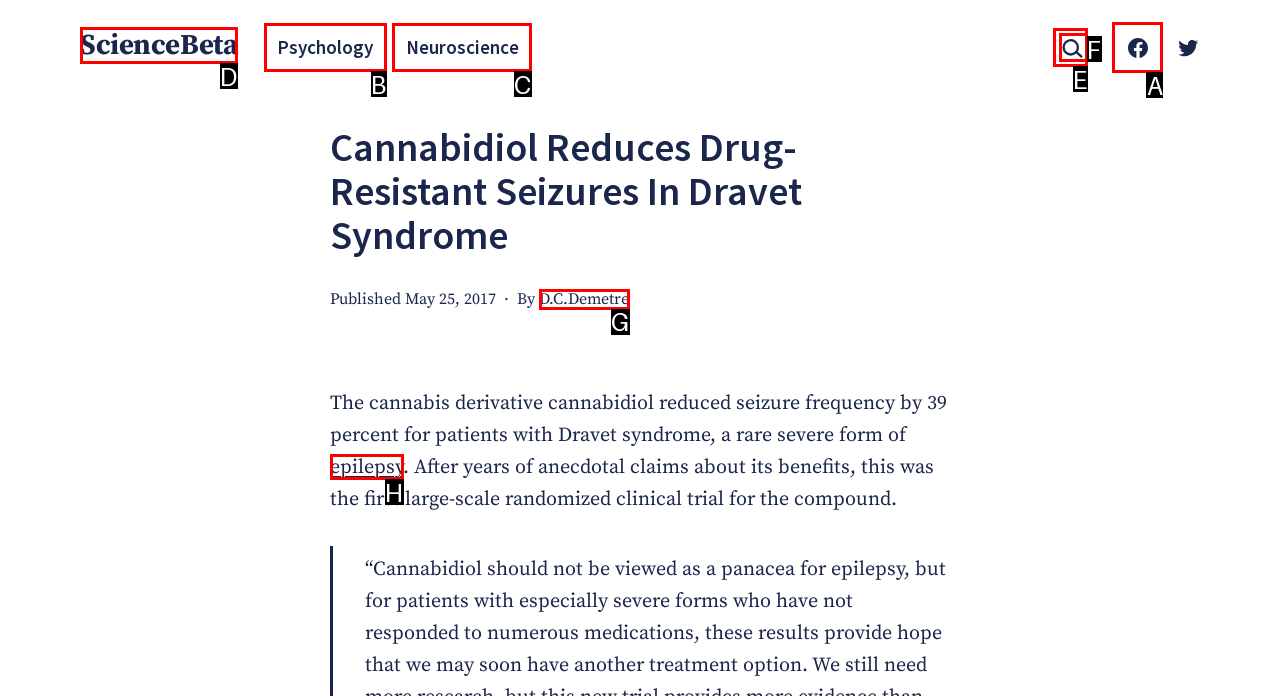Determine the appropriate lettered choice for the task: Visit the Neuroscience page. Reply with the correct letter.

C